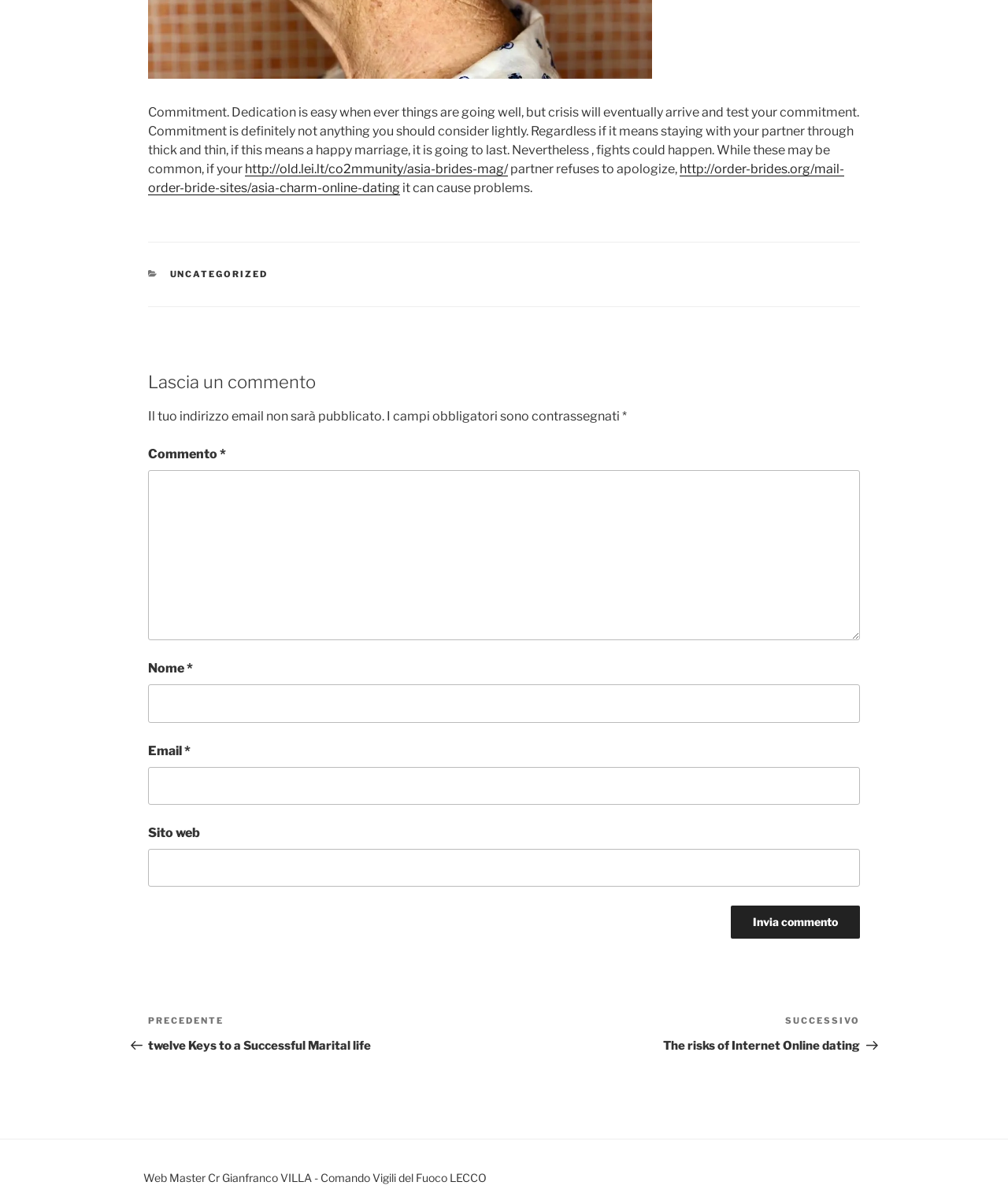Can you pinpoint the bounding box coordinates for the clickable element required for this instruction: "Click the 'Invia commento' button"? The coordinates should be four float numbers between 0 and 1, i.e., [left, top, right, bottom].

[0.725, 0.759, 0.853, 0.787]